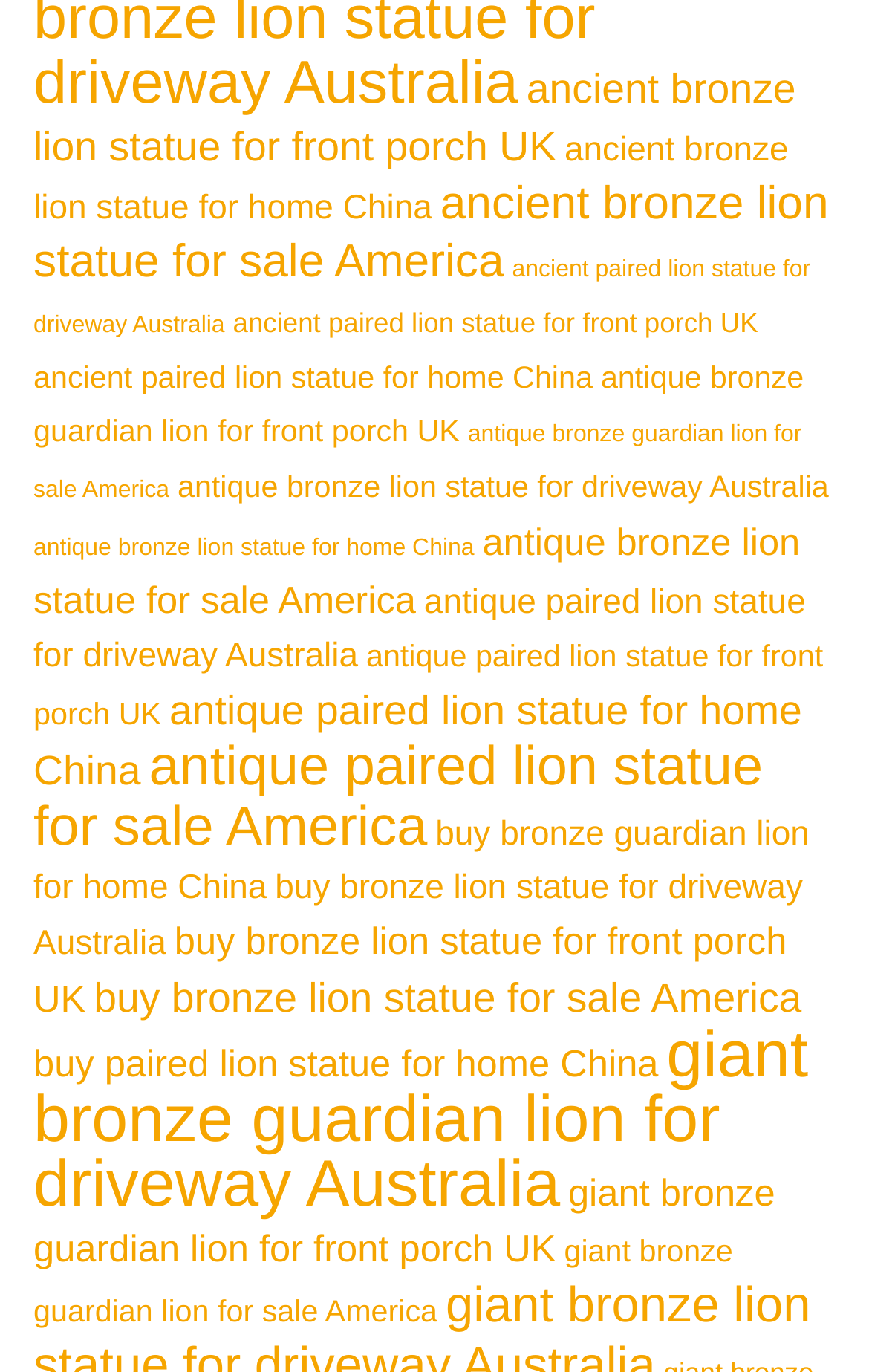Specify the bounding box coordinates of the element's region that should be clicked to achieve the following instruction: "check ancient paired lion statue for home China". The bounding box coordinates consist of four float numbers between 0 and 1, in the format [left, top, right, bottom].

[0.038, 0.264, 0.682, 0.288]